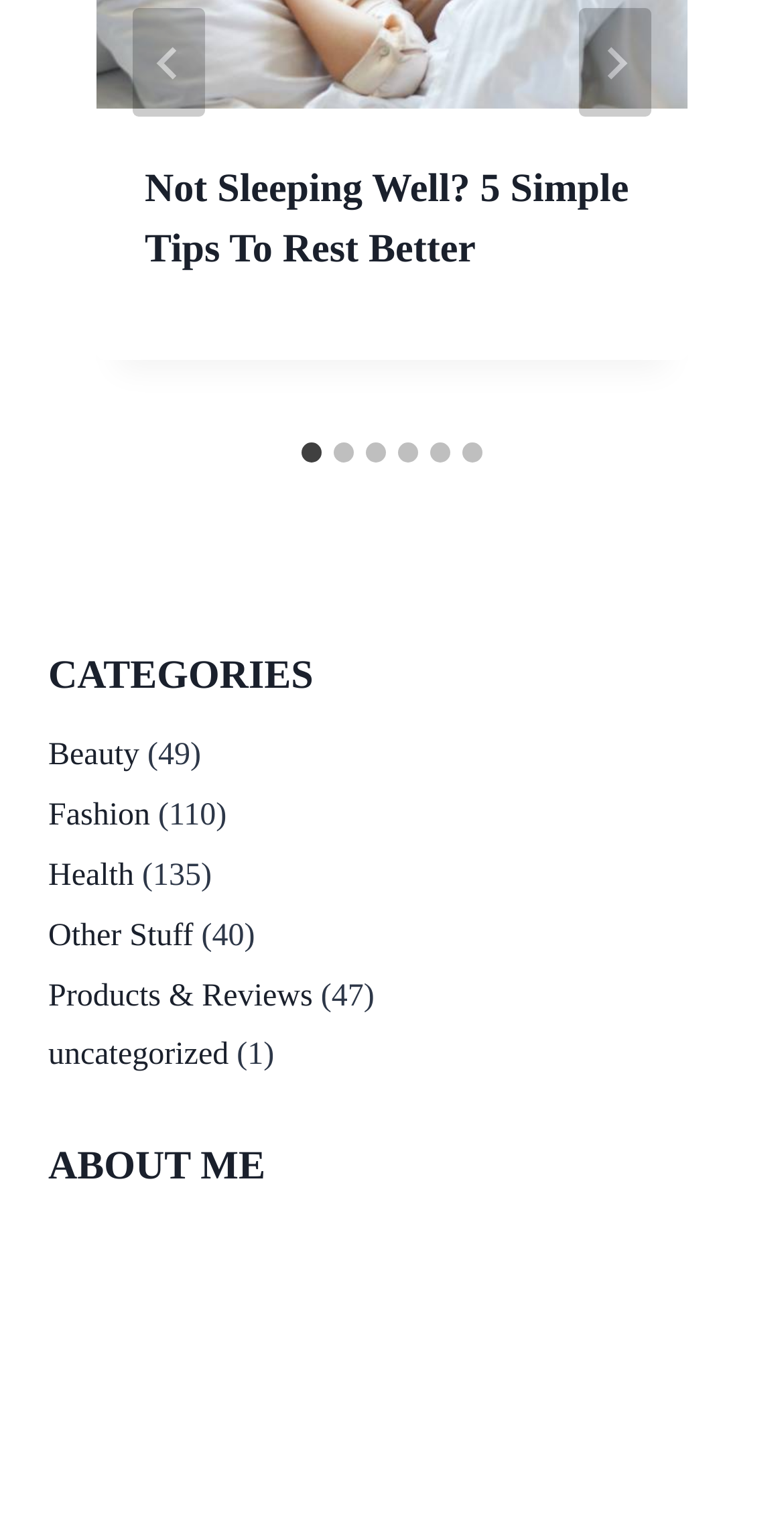What is the category with the most articles?
Using the image provided, answer with just one word or phrase.

Health